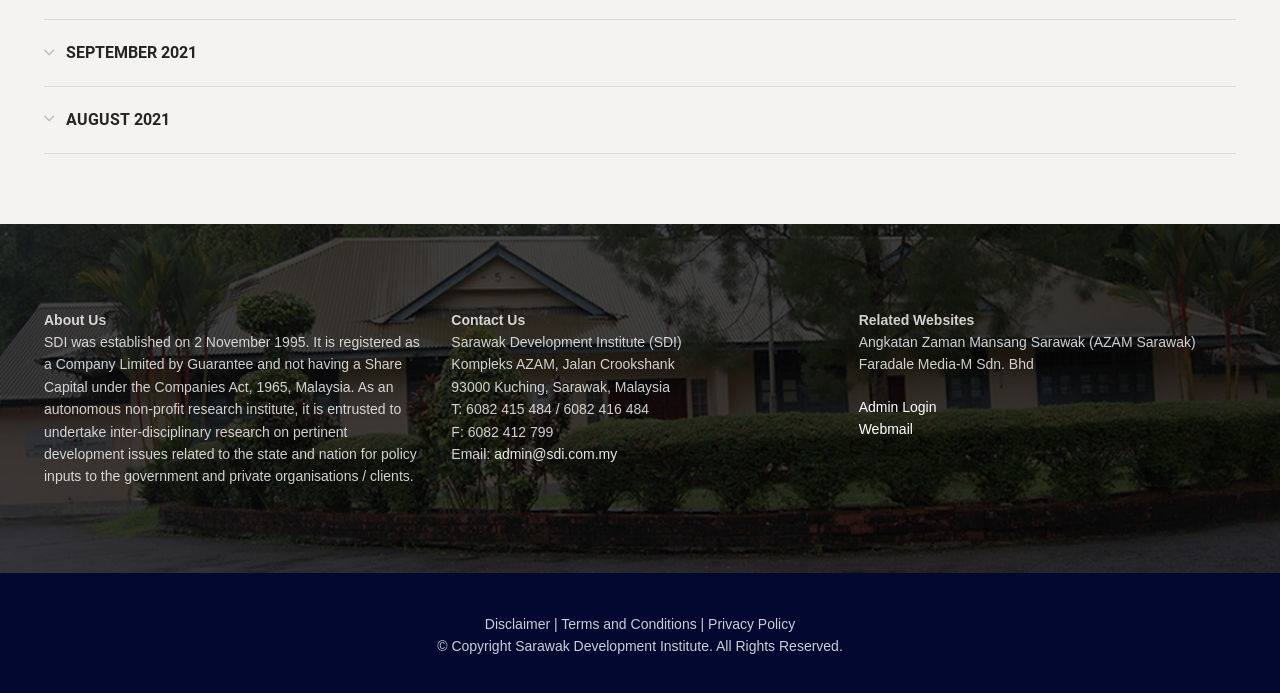What is the address of SDI?
Using the image as a reference, answer the question in detail.

The address of SDI can be found in the text 'Kompleks AZAM, Jalan Crookshank' and '93000 Kuching, Sarawak, Malaysia' which are located at the top-right section of the webpage, indicating that it is the physical location of the institute.